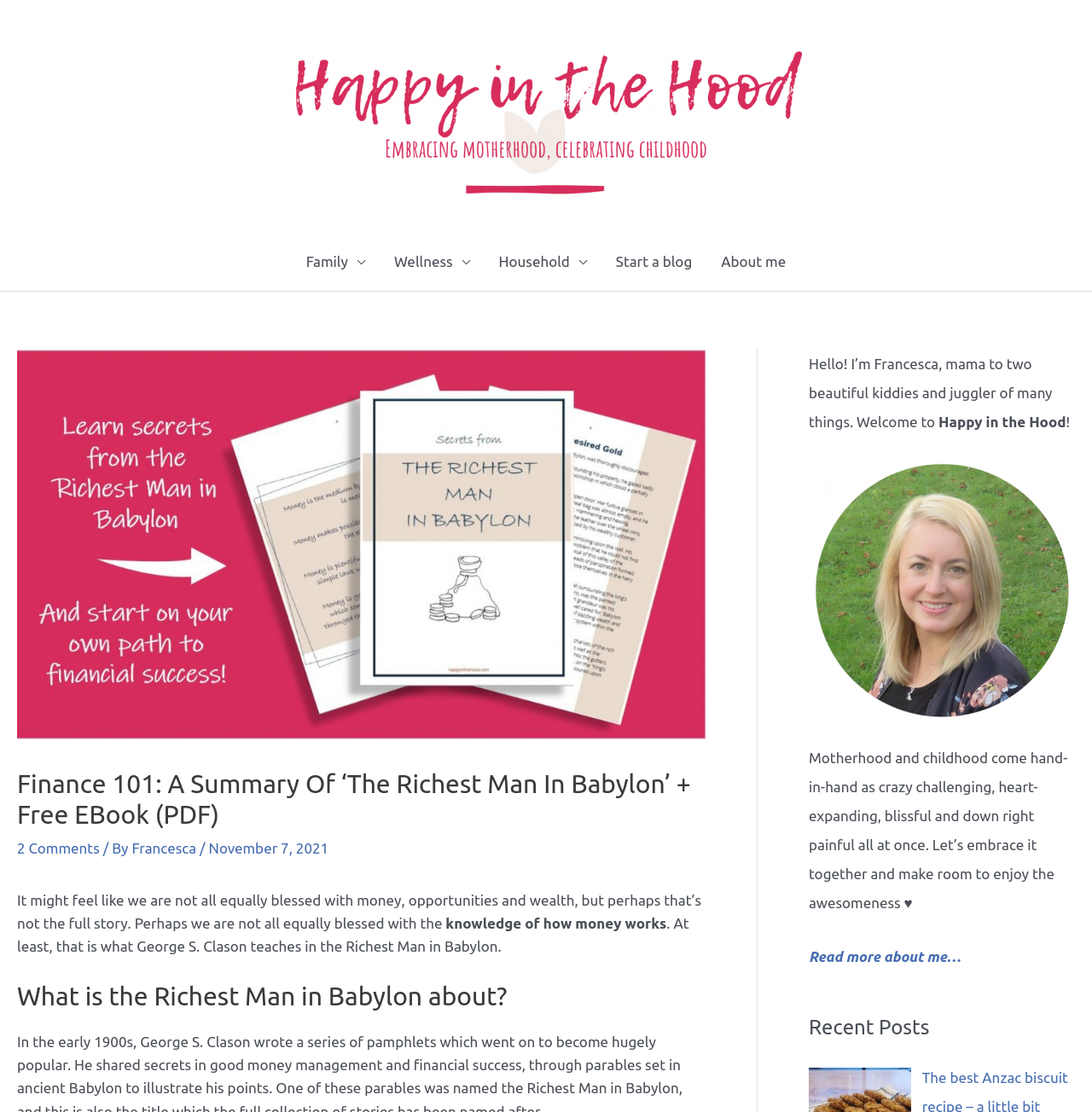Given the element description: "Start a blog", predict the bounding box coordinates of the UI element it refers to, using four float numbers between 0 and 1, i.e., [left, top, right, bottom].

[0.551, 0.209, 0.647, 0.262]